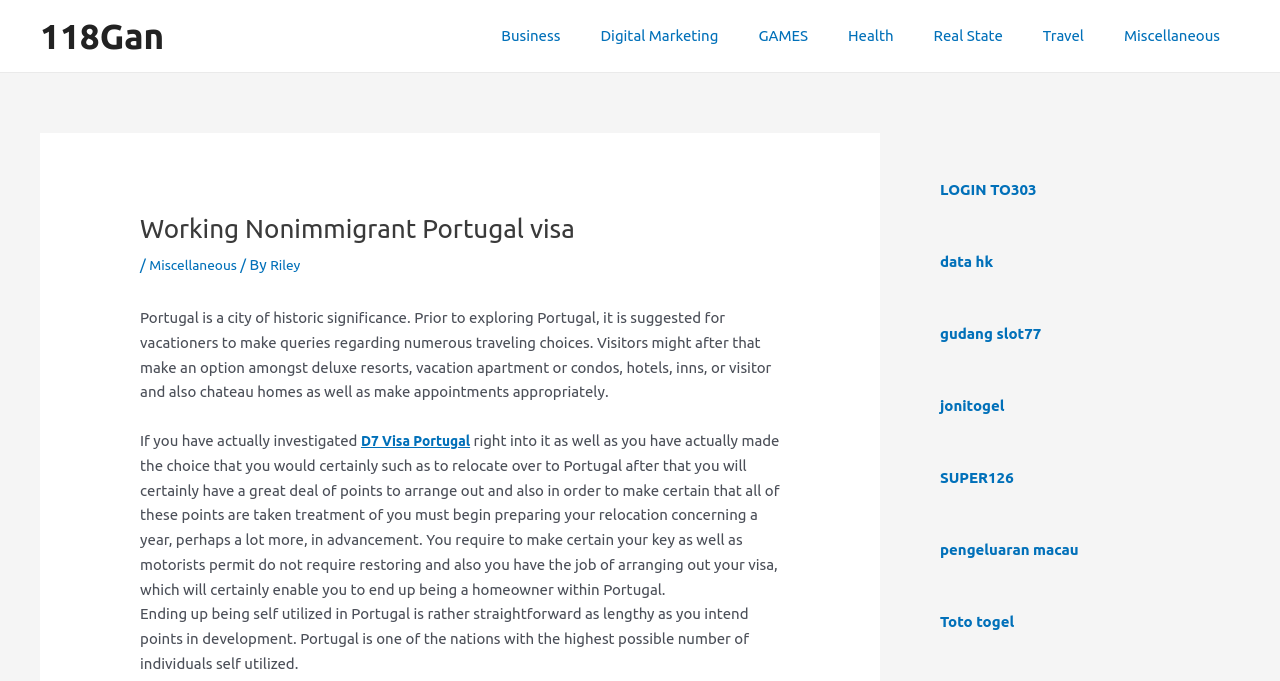Please find and report the primary heading text from the webpage.

Working Nonimmigrant Portugal visa